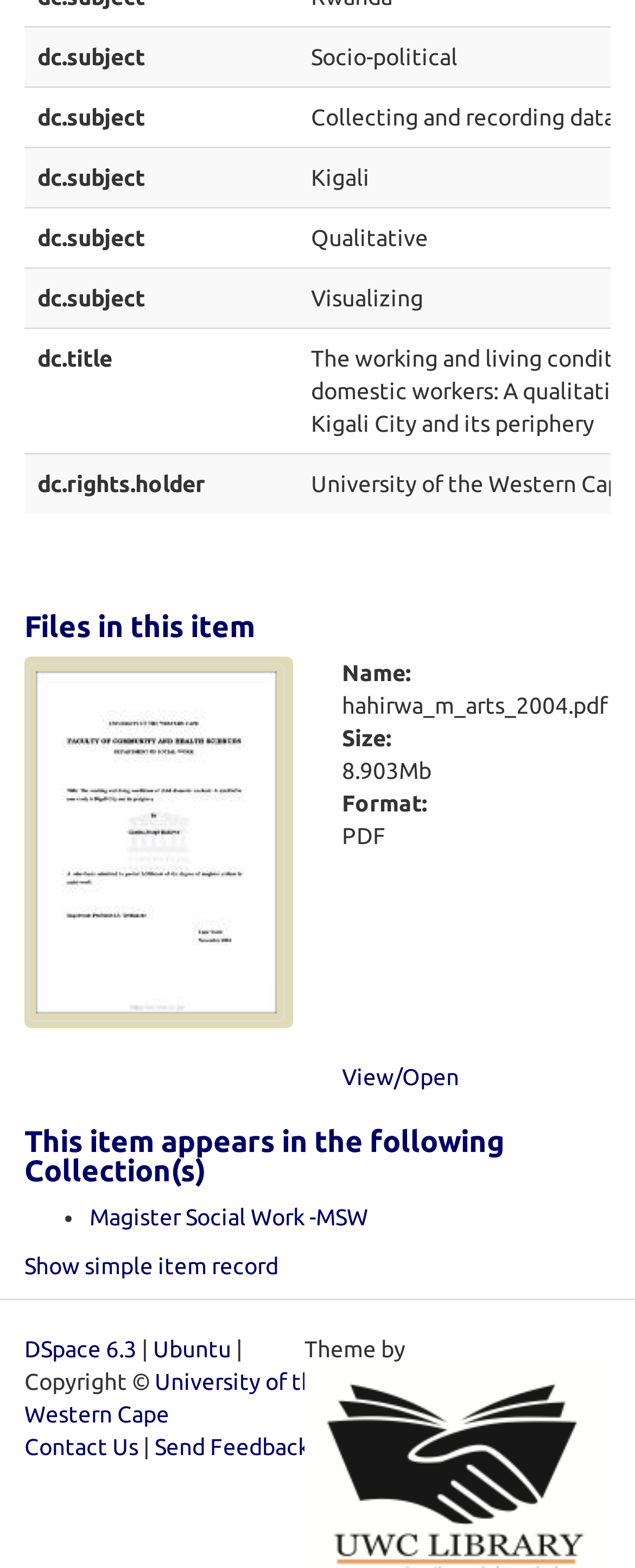What is the collection that this item appears in?
From the image, respond using a single word or phrase.

Magister Social Work -MSW